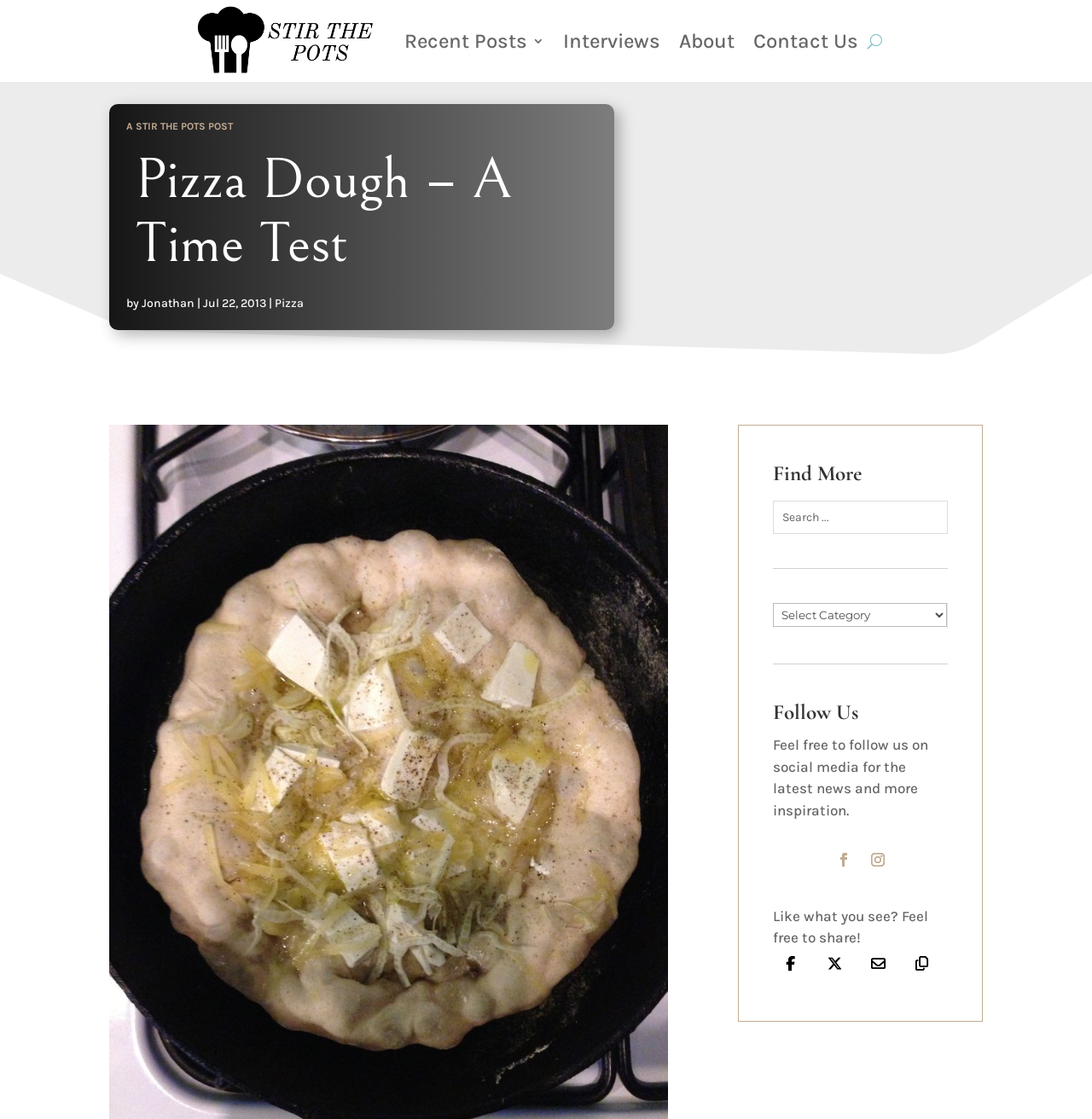Specify the bounding box coordinates of the element's area that should be clicked to execute the given instruction: "Follow on Facebook". The coordinates should be four float numbers between 0 and 1, i.e., [left, top, right, bottom].

[0.76, 0.756, 0.785, 0.781]